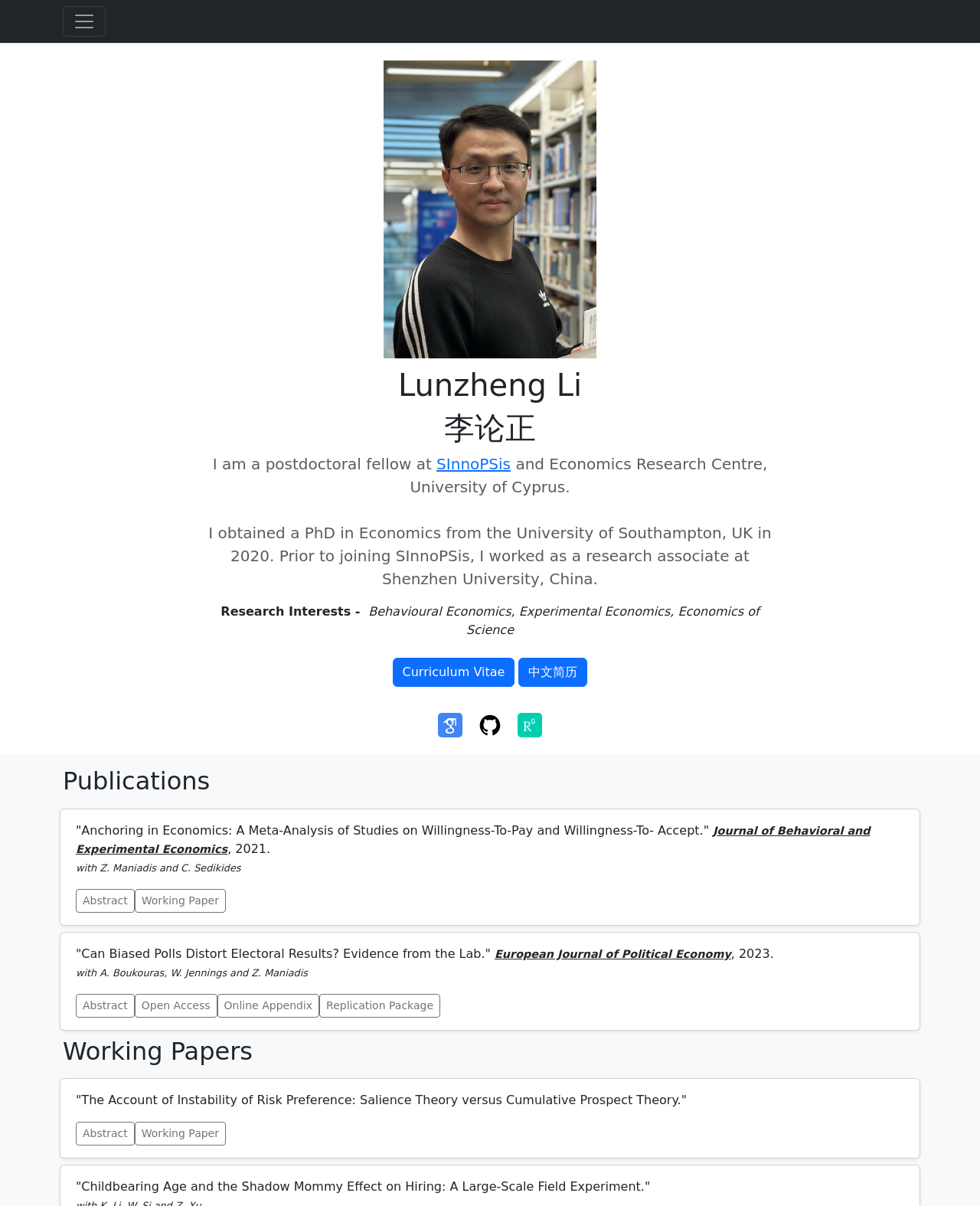Give a short answer using one word or phrase for the question:
What is the name of the person on this webpage?

Lunzheng Li